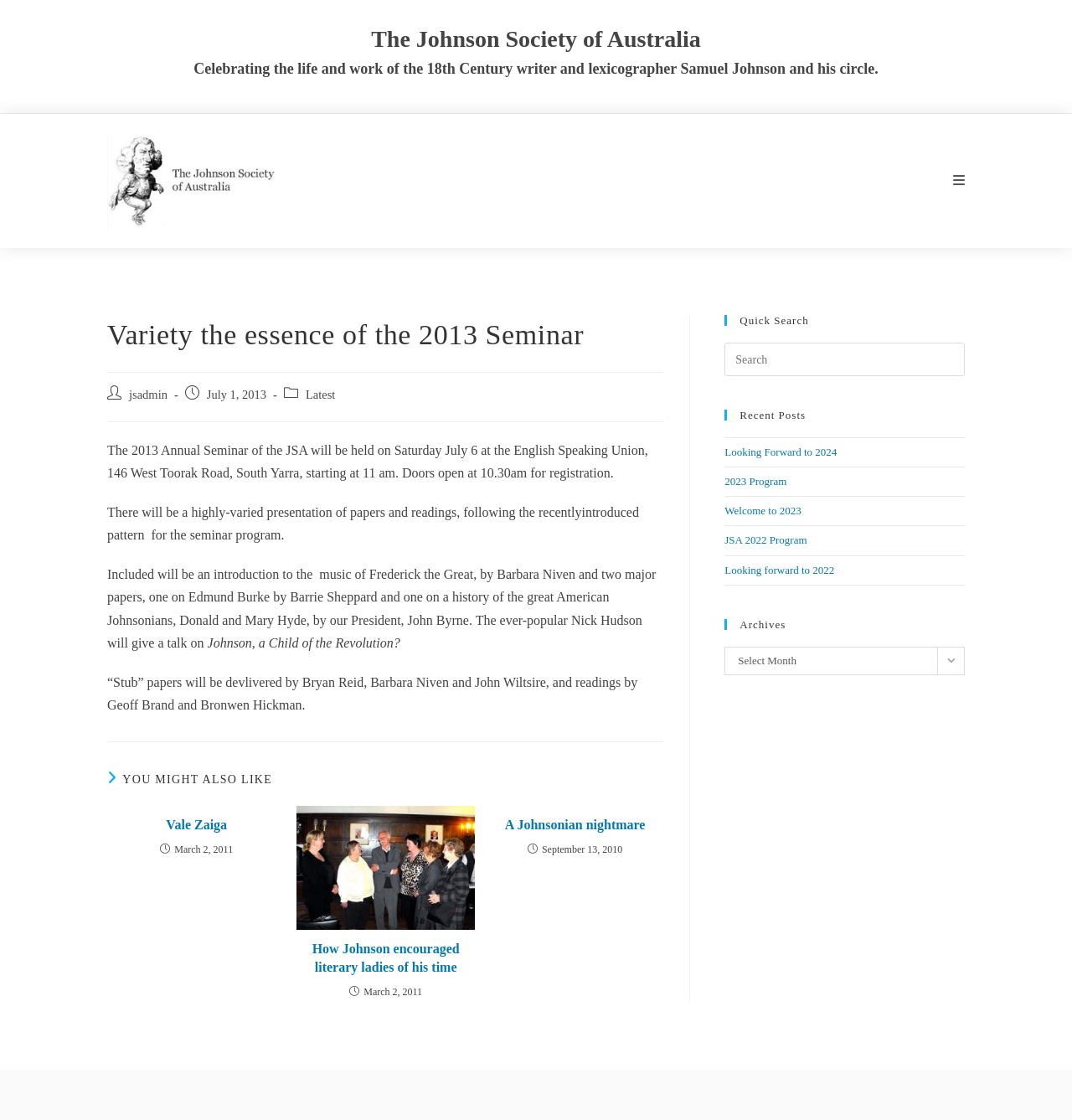Who is the author of the post about the 2013 Seminar?
Refer to the screenshot and respond with a concise word or phrase.

jsadmin